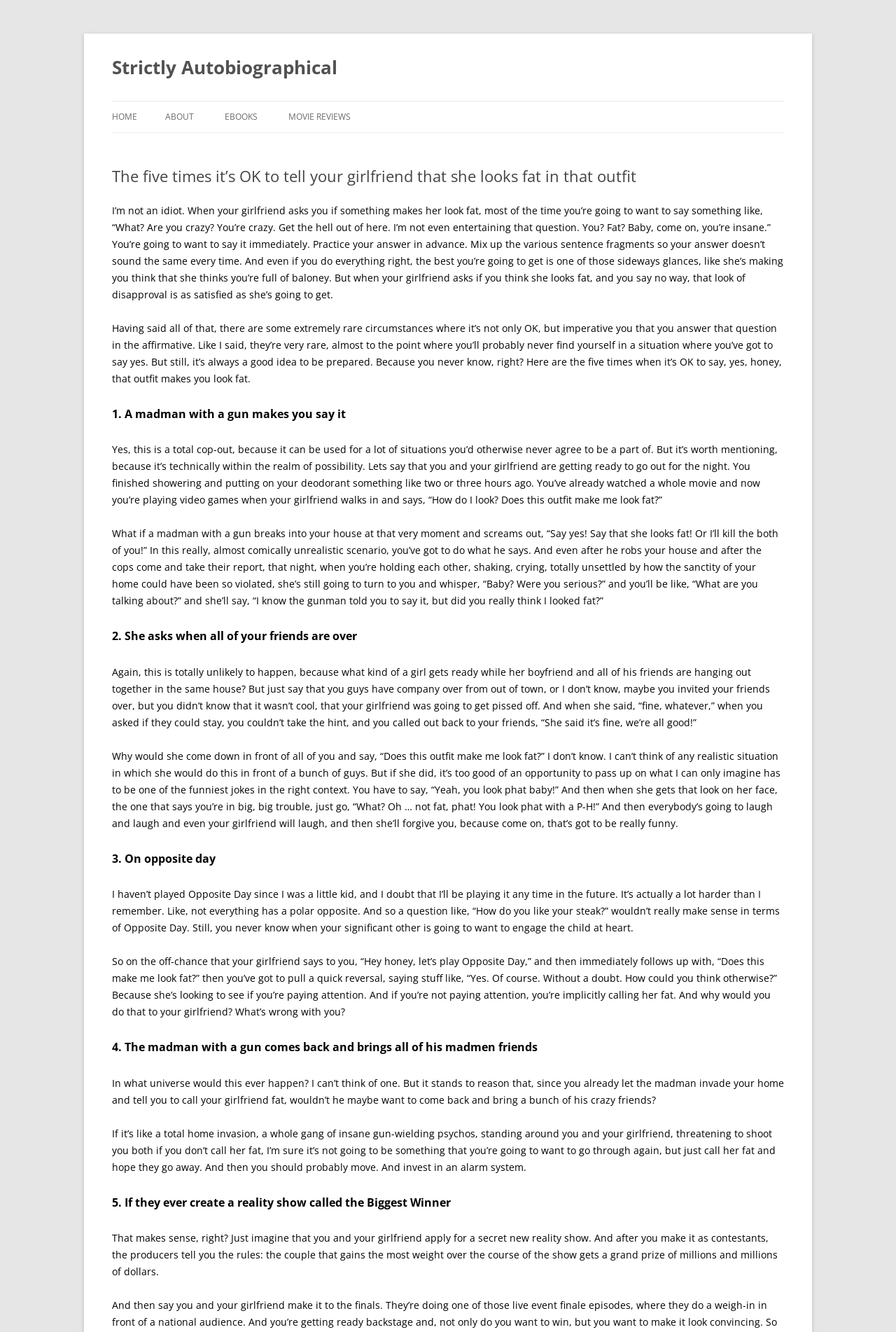What is the scenario described in the third circumstance?
Please respond to the question thoroughly and include all relevant details.

The third circumstance mentioned in the article is when you're playing Opposite Day with your girlfriend, and she asks if she looks fat in an outfit. In this scenario, you have to say yes to play along with the game.